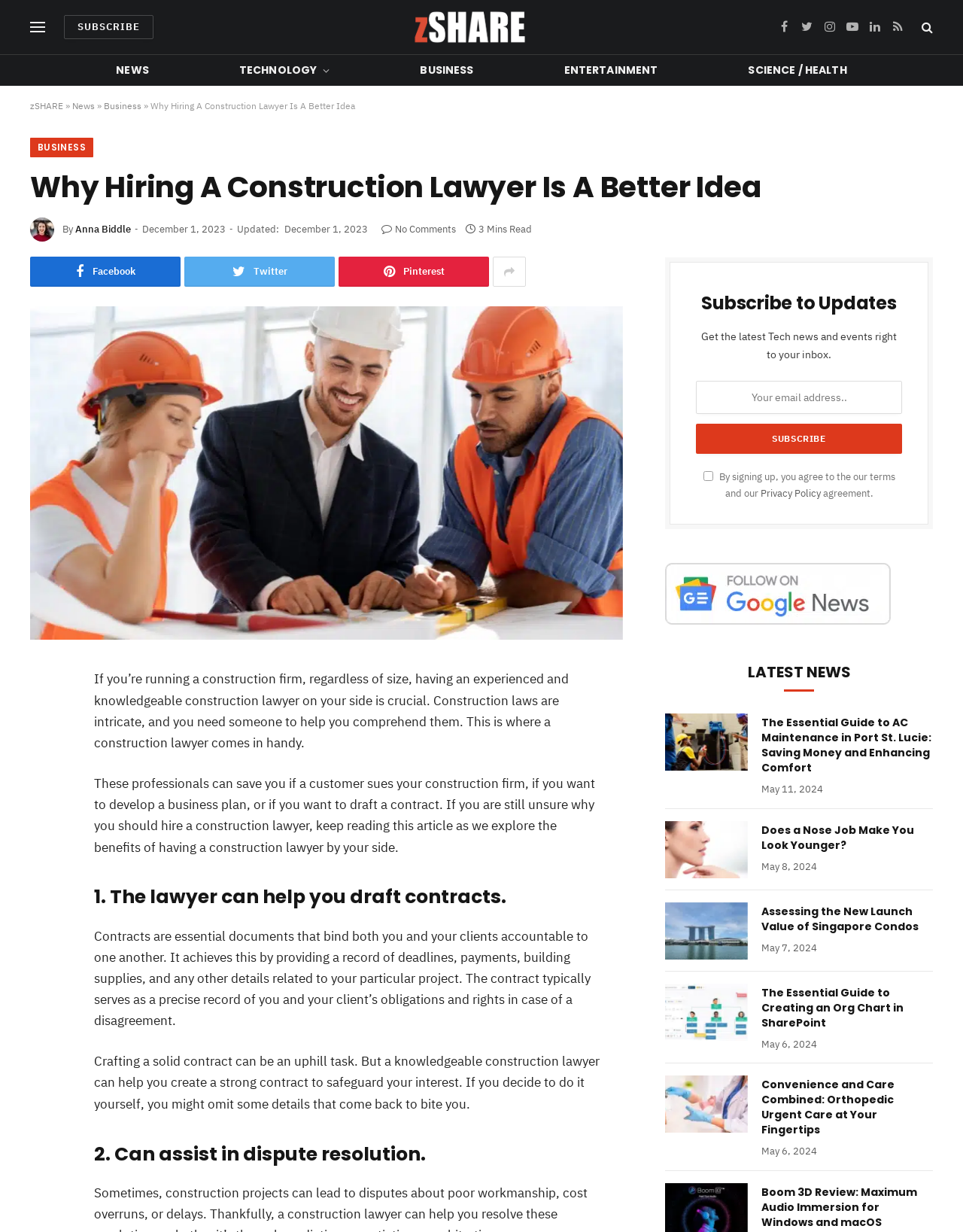Please find the bounding box coordinates for the clickable element needed to perform this instruction: "Click the 'Send Message' button".

None